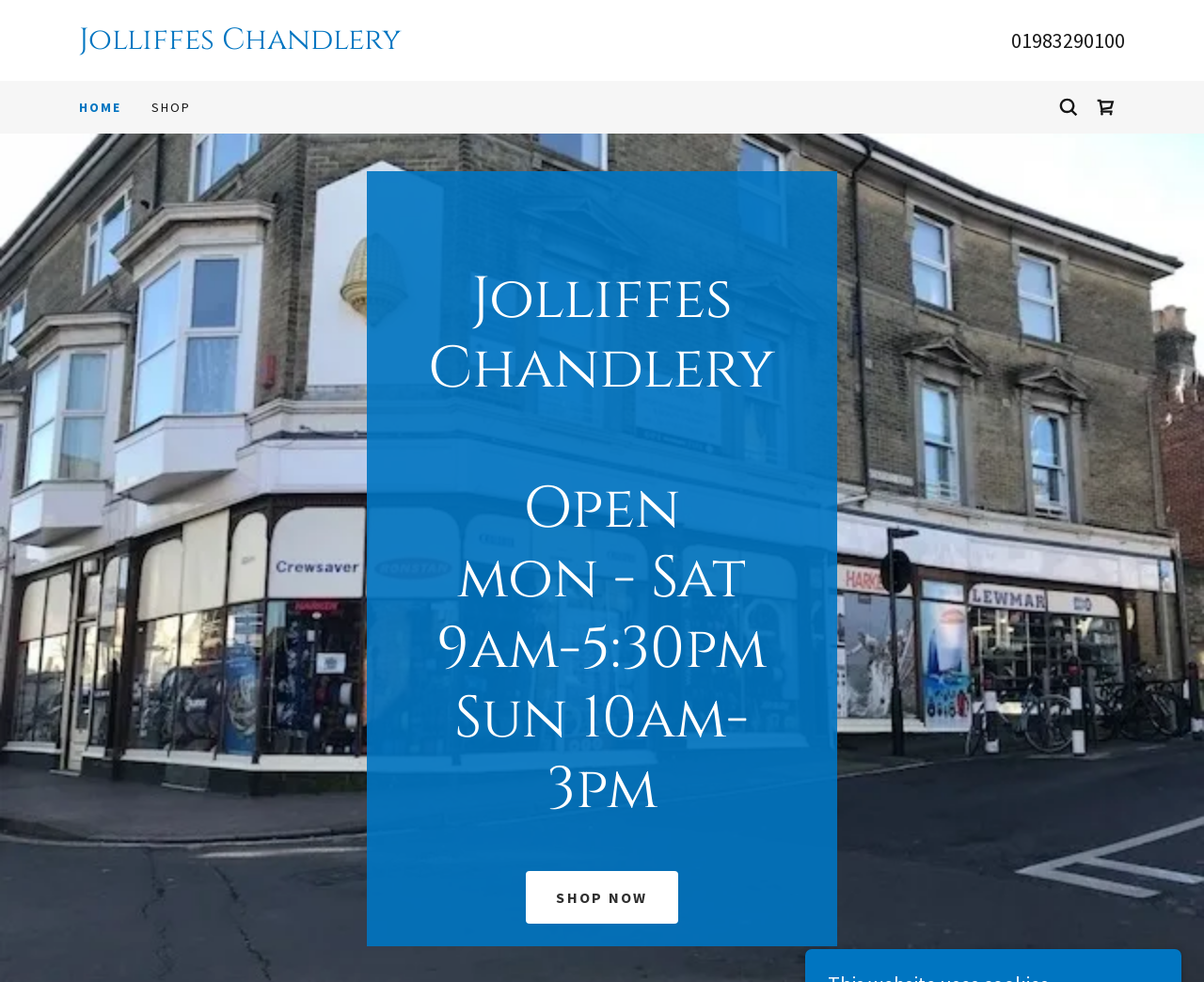What are the opening hours of the chandlery?
Using the image as a reference, answer the question with a short word or phrase.

mon - Sat 9am-5:30pm, Sun 10am-3pm